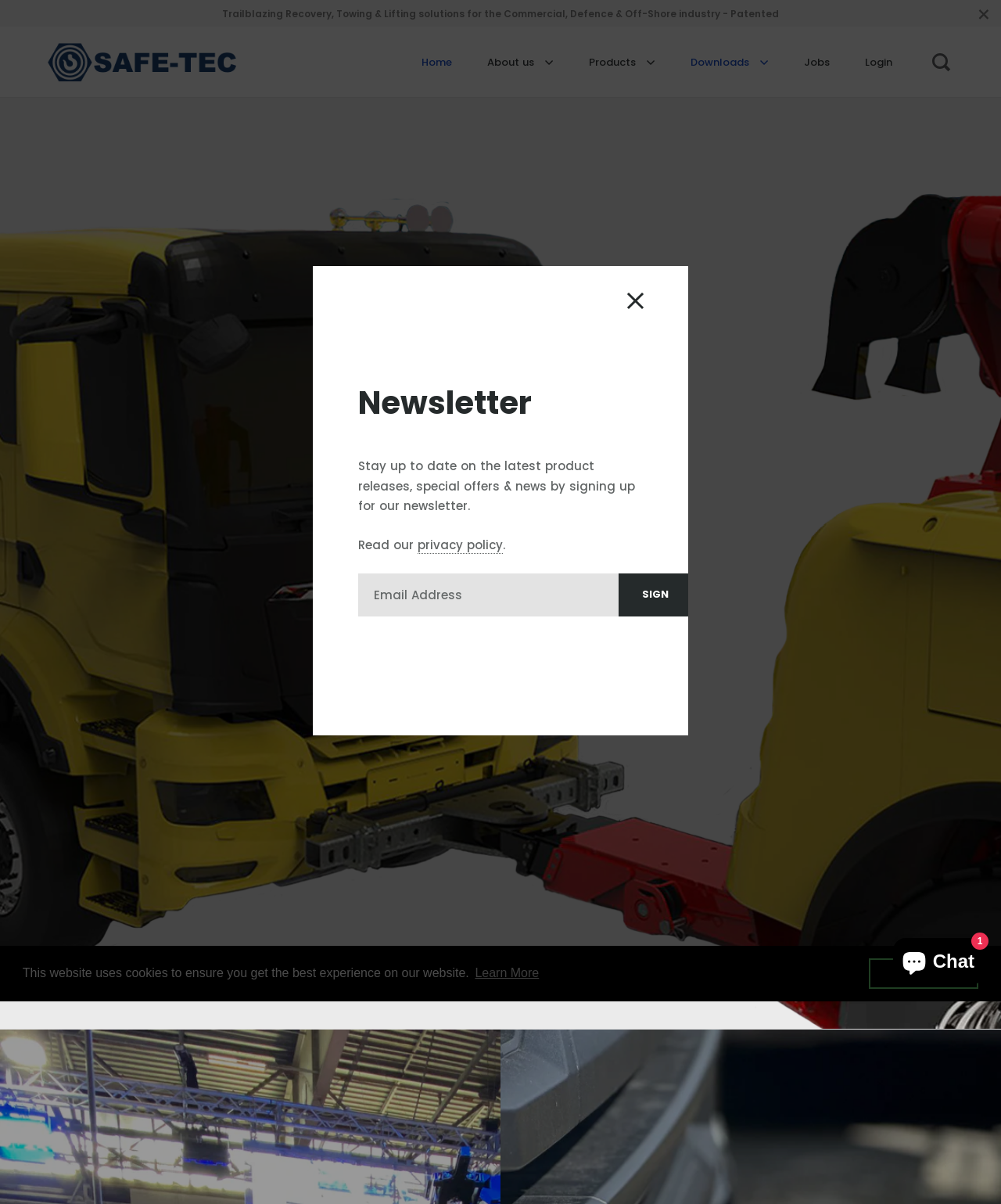Analyze the image and give a detailed response to the question:
What is the purpose of the newsletter?

The purpose of the newsletter is obtained from the static text 'Stay up to date on the latest product releases, special offers & news by signing up for our newsletter.' which is located below the heading 'Newsletter'.